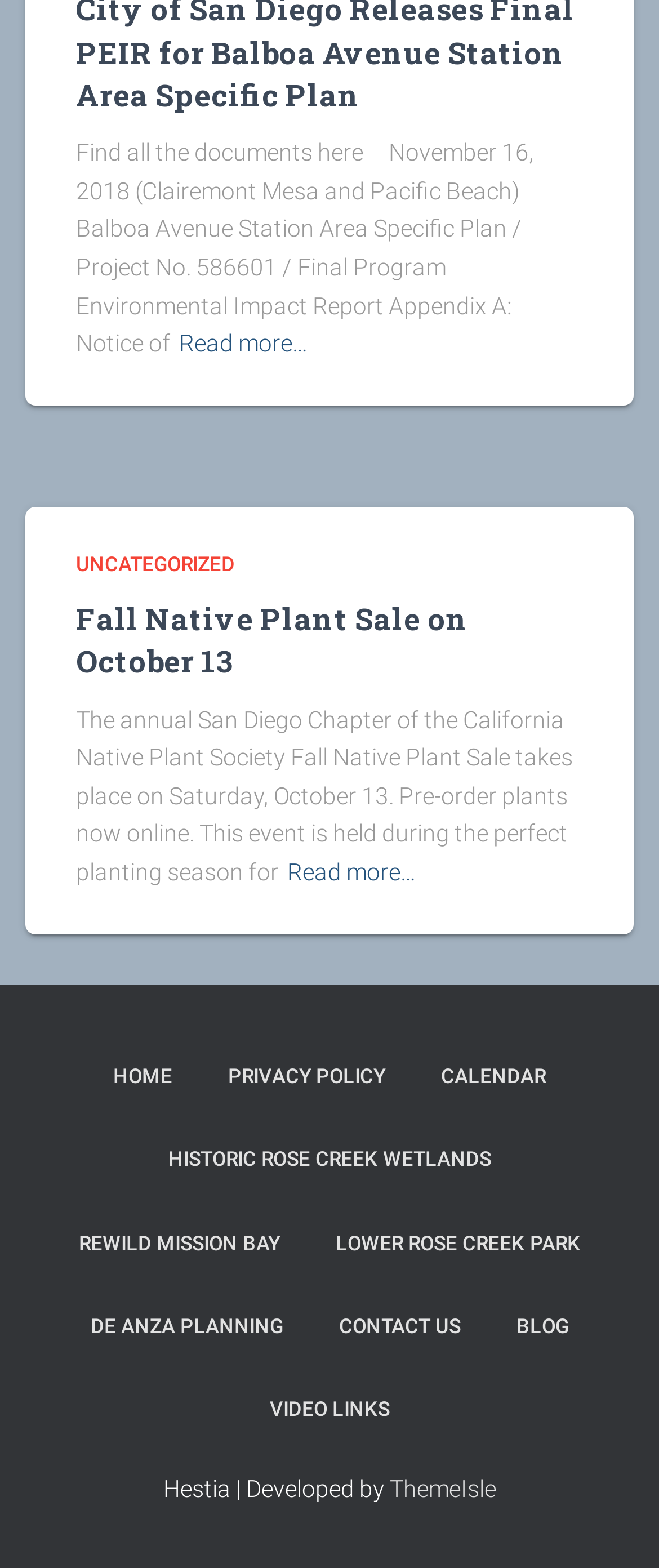Find the bounding box coordinates for the HTML element specified by: "Twitter".

None